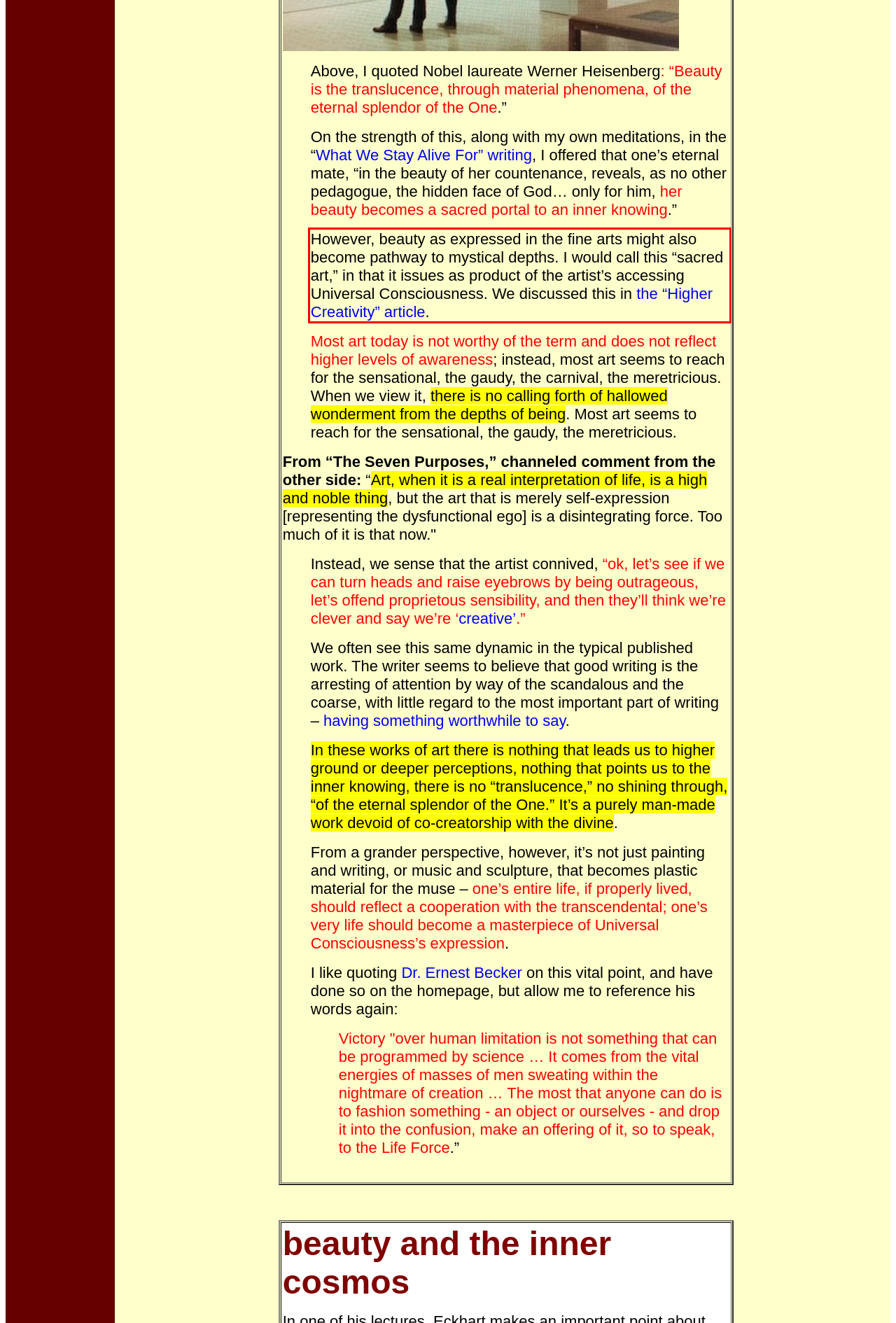The screenshot provided shows a webpage with a red bounding box. Apply OCR to the text within this red bounding box and provide the extracted content.

However, beauty as expressed in the fine arts might also become pathway to mystical depths. I would call this “sacred art,” in that it issues as product of the artist’s accessing Universal Consciousness. We discussed this in the “Higher Creativity” article.